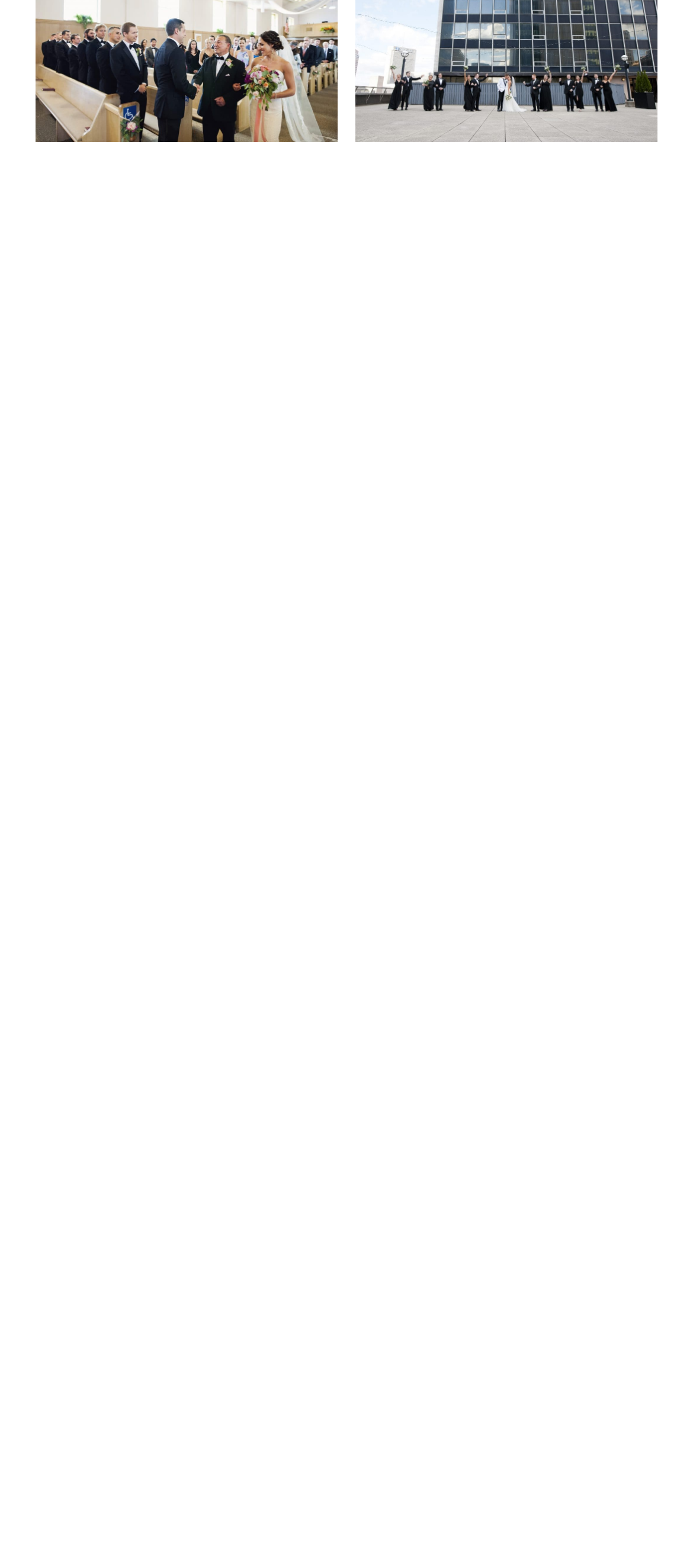Determine the bounding box coordinates of the region to click in order to accomplish the following instruction: "view Columbus Ohio wedding photography by AddVision Studios 91". Provide the coordinates as four float numbers between 0 and 1, specifically [left, top, right, bottom].

[0.051, 0.012, 0.487, 0.036]